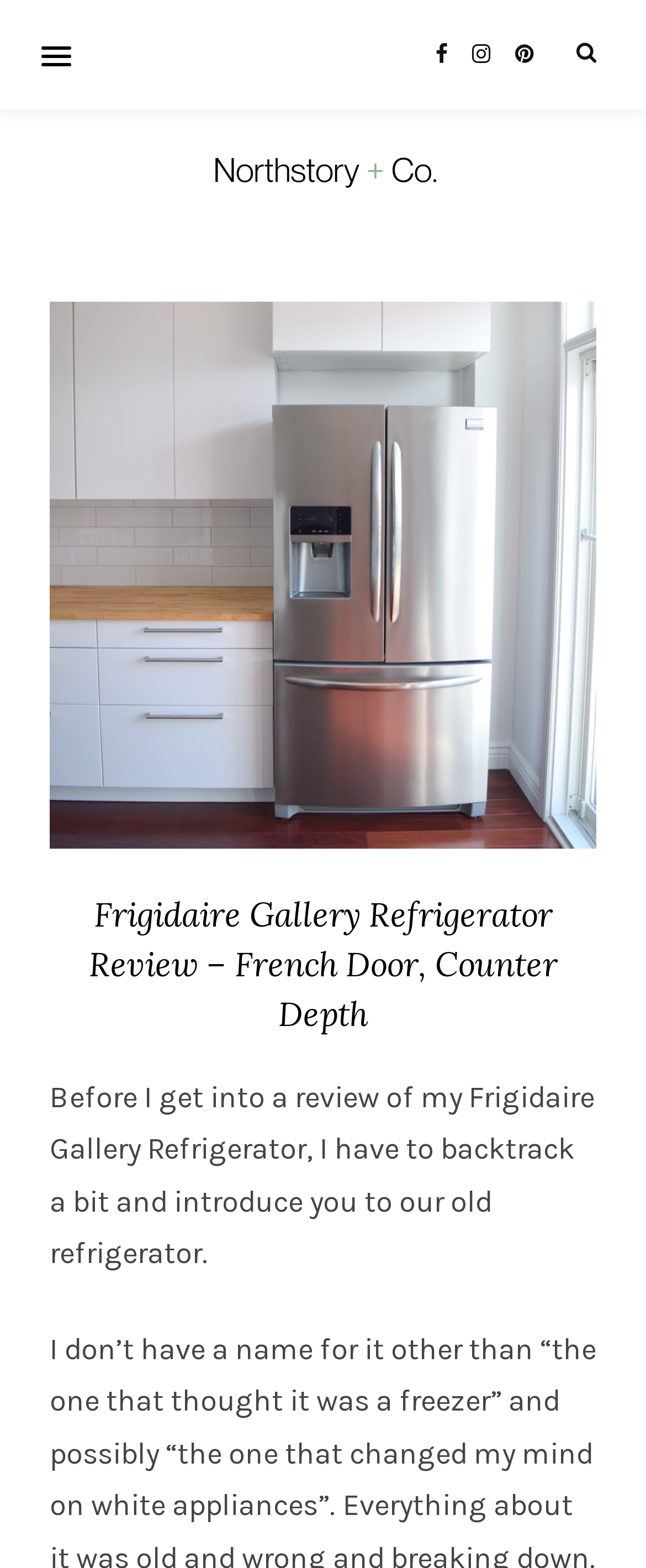What is the brand of the refrigerator being reviewed?
Using the image, respond with a single word or phrase.

Frigidaire